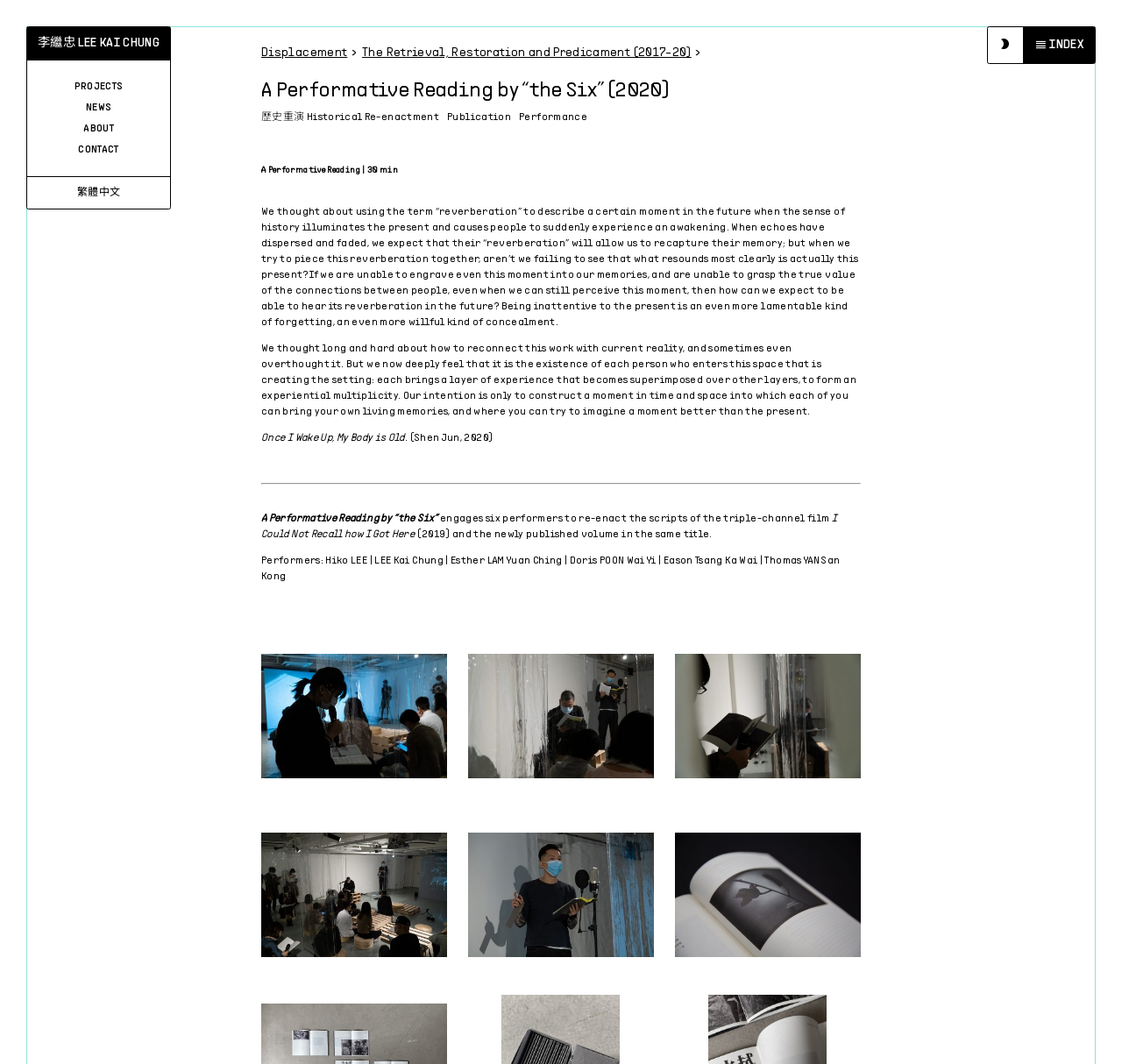Identify the webpage's primary heading and generate its text.

A Performative Reading by “the Six” (2020)